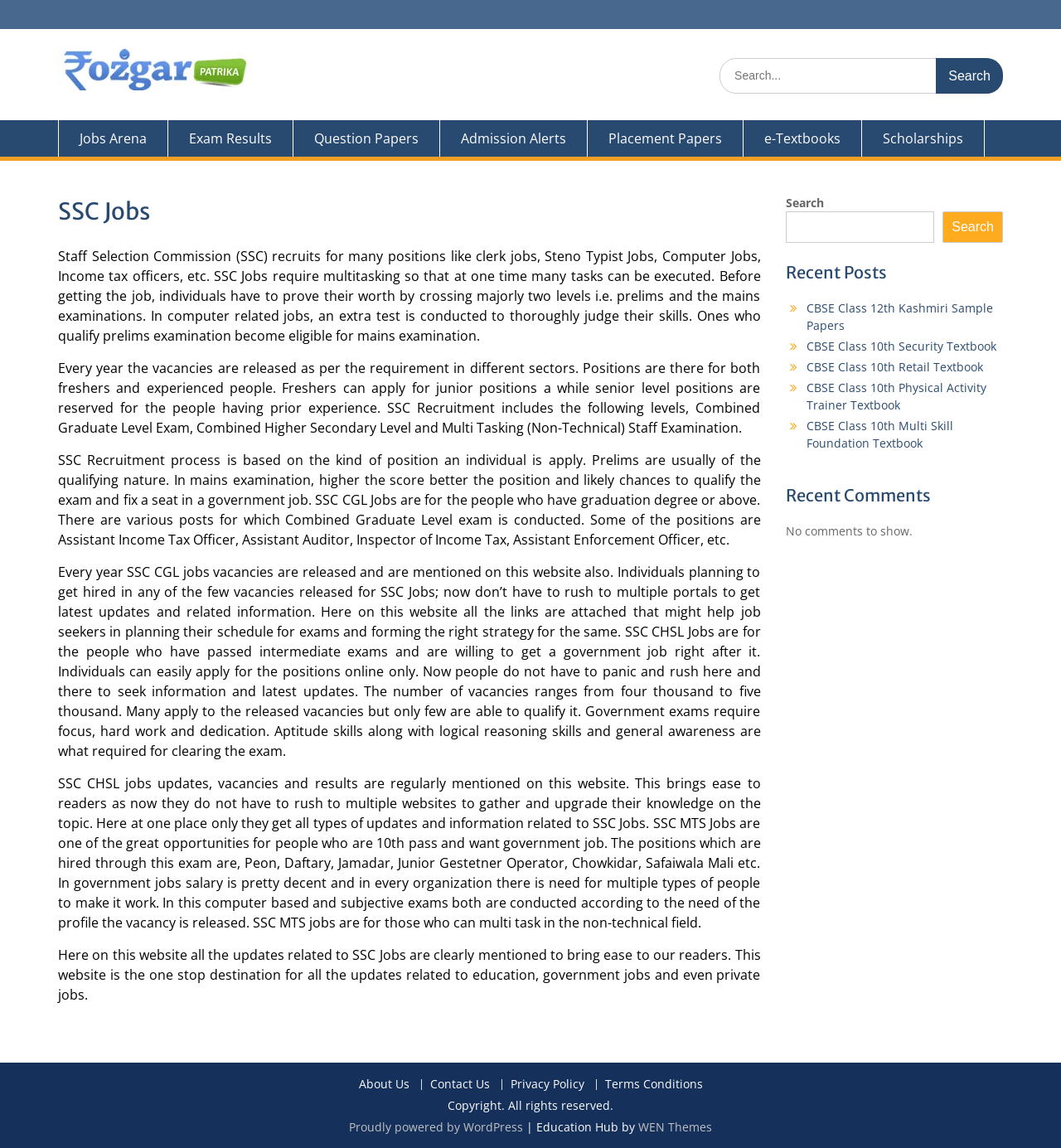What is the eligibility criteria for SSC CGL Jobs?
Please look at the screenshot and answer using one word or phrase.

Graduation degree or above